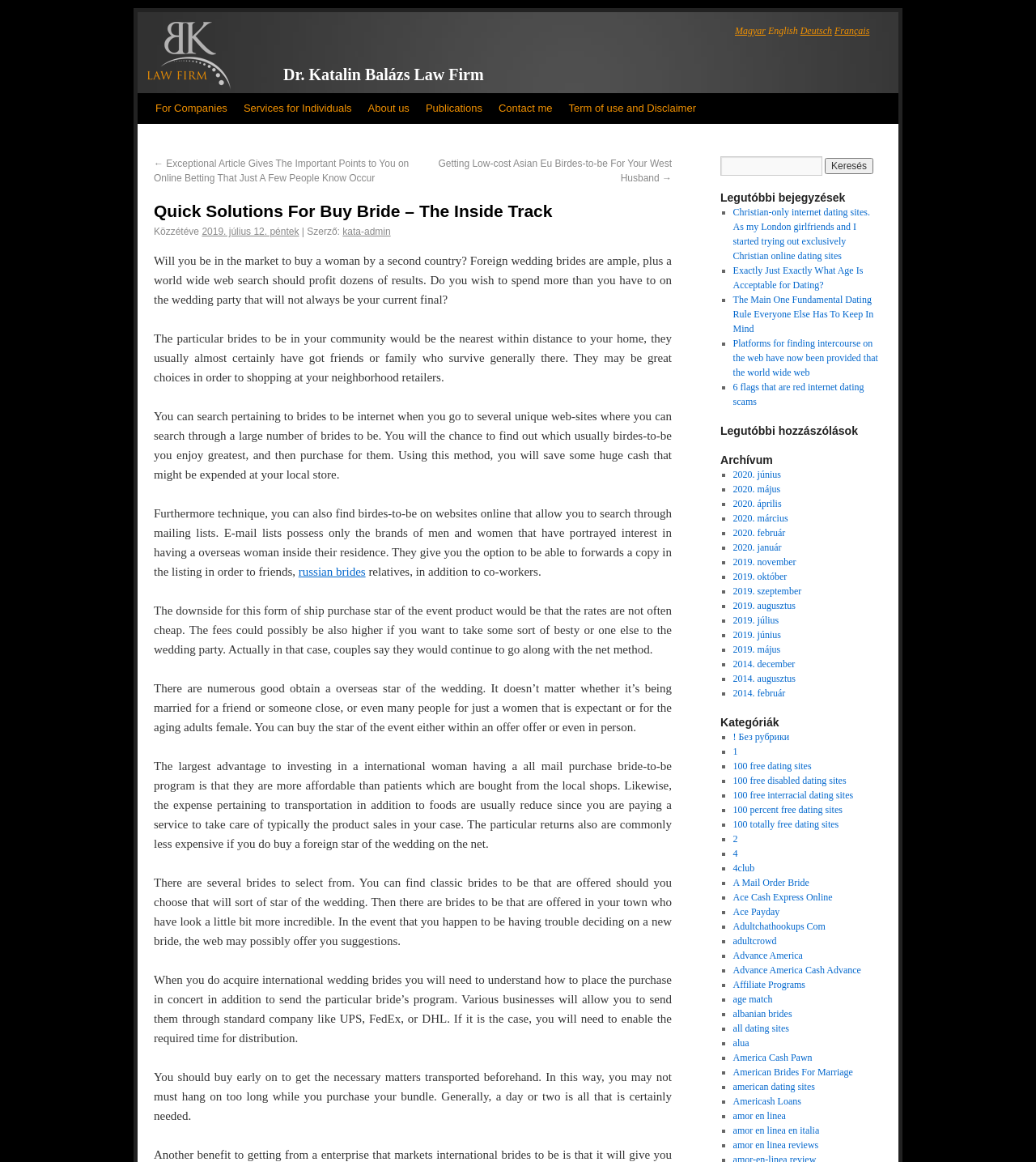Provide a one-word or short-phrase response to the question:
What is the topic of the article on the webpage?

Buying a foreign bride